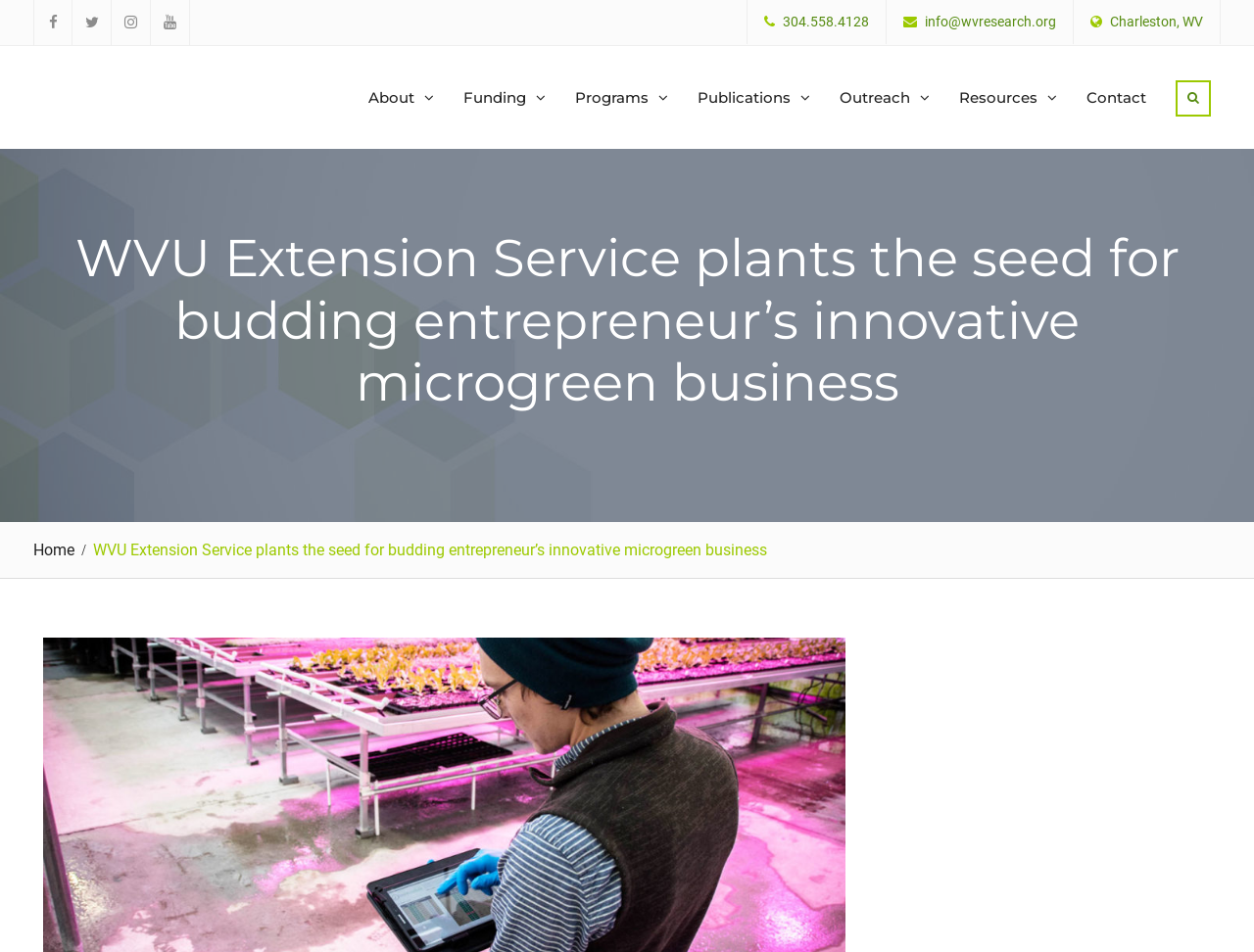Locate the bounding box of the UI element based on this description: "alt="Daily Post Nigeria"". Provide four float numbers between 0 and 1 as [left, top, right, bottom].

None